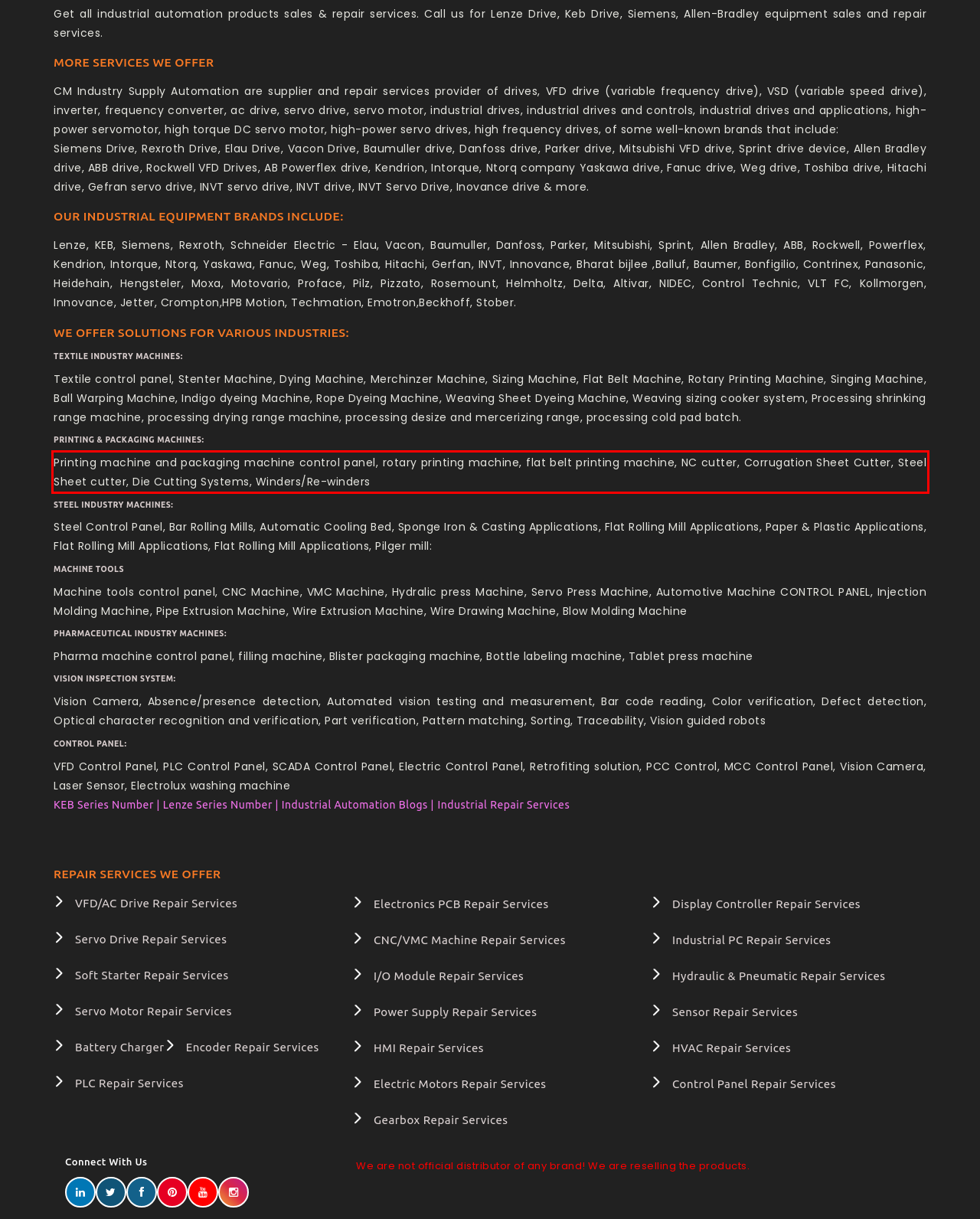You are given a screenshot showing a webpage with a red bounding box. Perform OCR to capture the text within the red bounding box.

Printing machine and packaging machine control panel, rotary printing machine, flat belt printing machine, NC cutter, Corrugation Sheet Cutter, Steel Sheet cutter, Die Cutting Systems, Winders/Re-winders